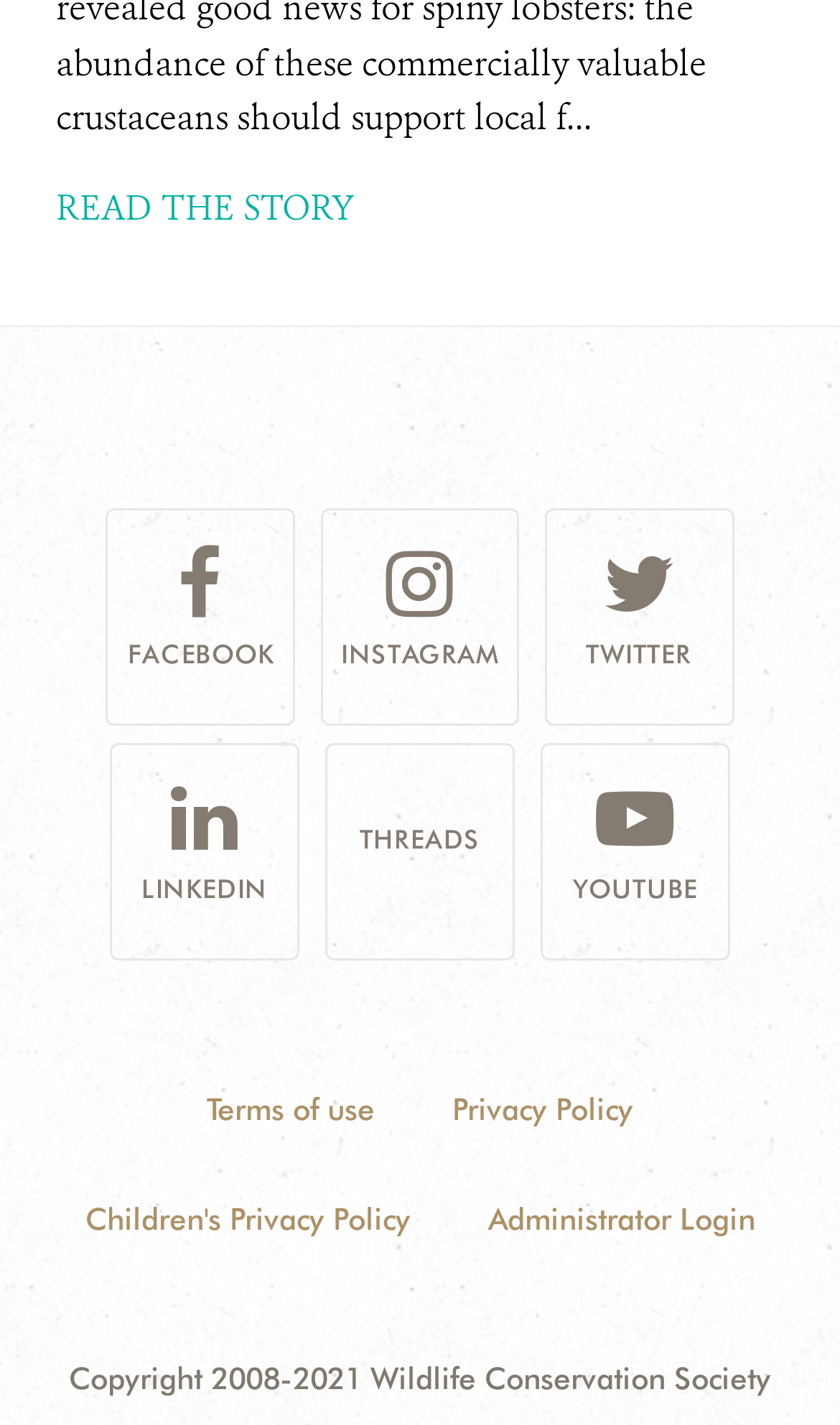Identify the bounding box coordinates for the element you need to click to achieve the following task: "Read the story". Provide the bounding box coordinates as four float numbers between 0 and 1, in the form [left, top, right, bottom].

[0.067, 0.13, 0.421, 0.162]